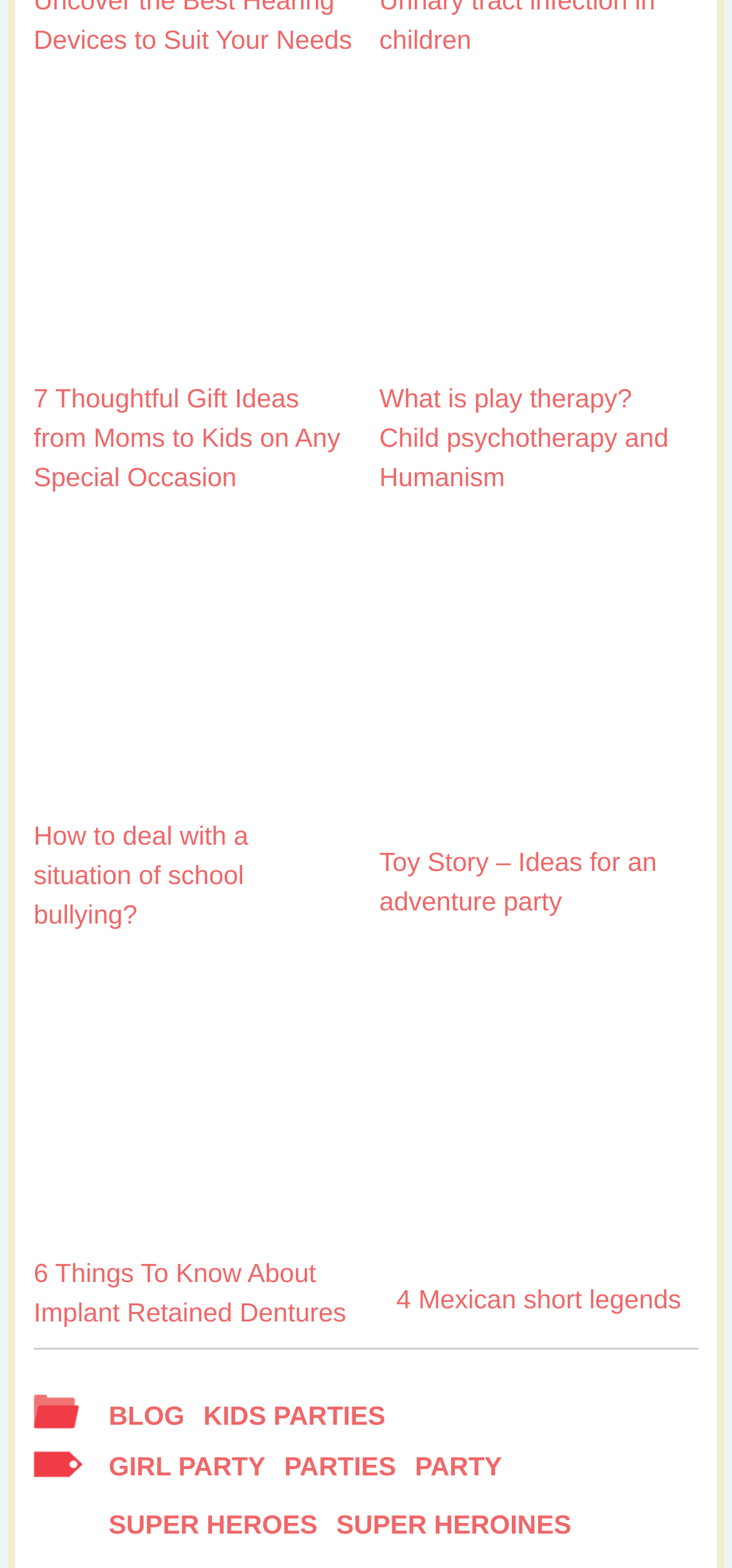Bounding box coordinates are specified in the format (top-left x, top-left y, bottom-right x, bottom-right y). All values are floating point numbers bounded between 0 and 1. Please provide the bounding box coordinate of the region this sentence describes: parent_node: 4 Mexican short legends

[0.518, 0.601, 0.954, 0.805]